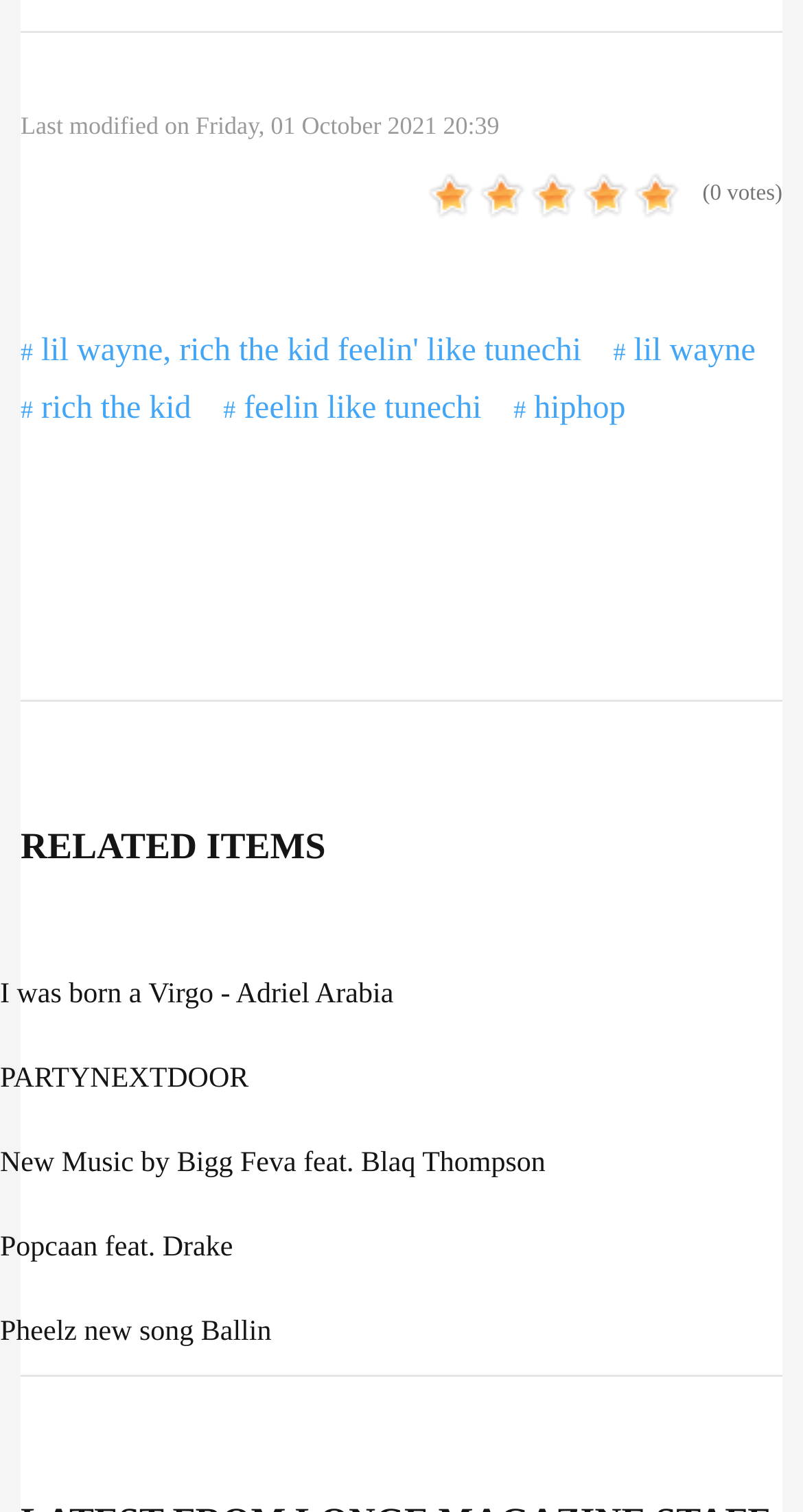Provide the bounding box coordinates of the HTML element described as: "Popcaan feat. Drake". The bounding box coordinates should be four float numbers between 0 and 1, i.e., [left, top, right, bottom].

[0.0, 0.815, 0.29, 0.836]